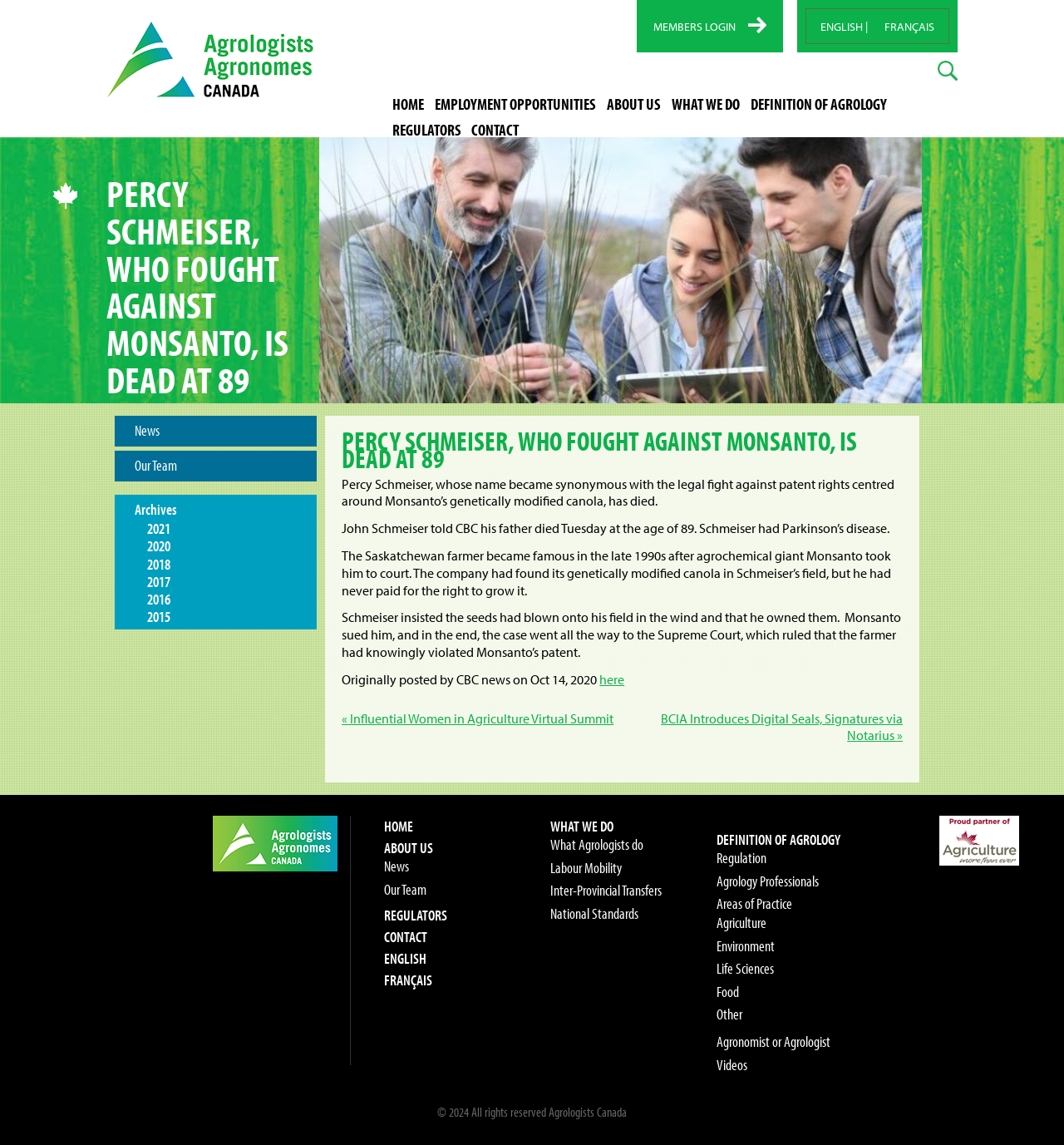Show the bounding box coordinates of the element that should be clicked to complete the task: "Click the 'MEMBERS LOGIN' link".

[0.614, 0.016, 0.691, 0.03]